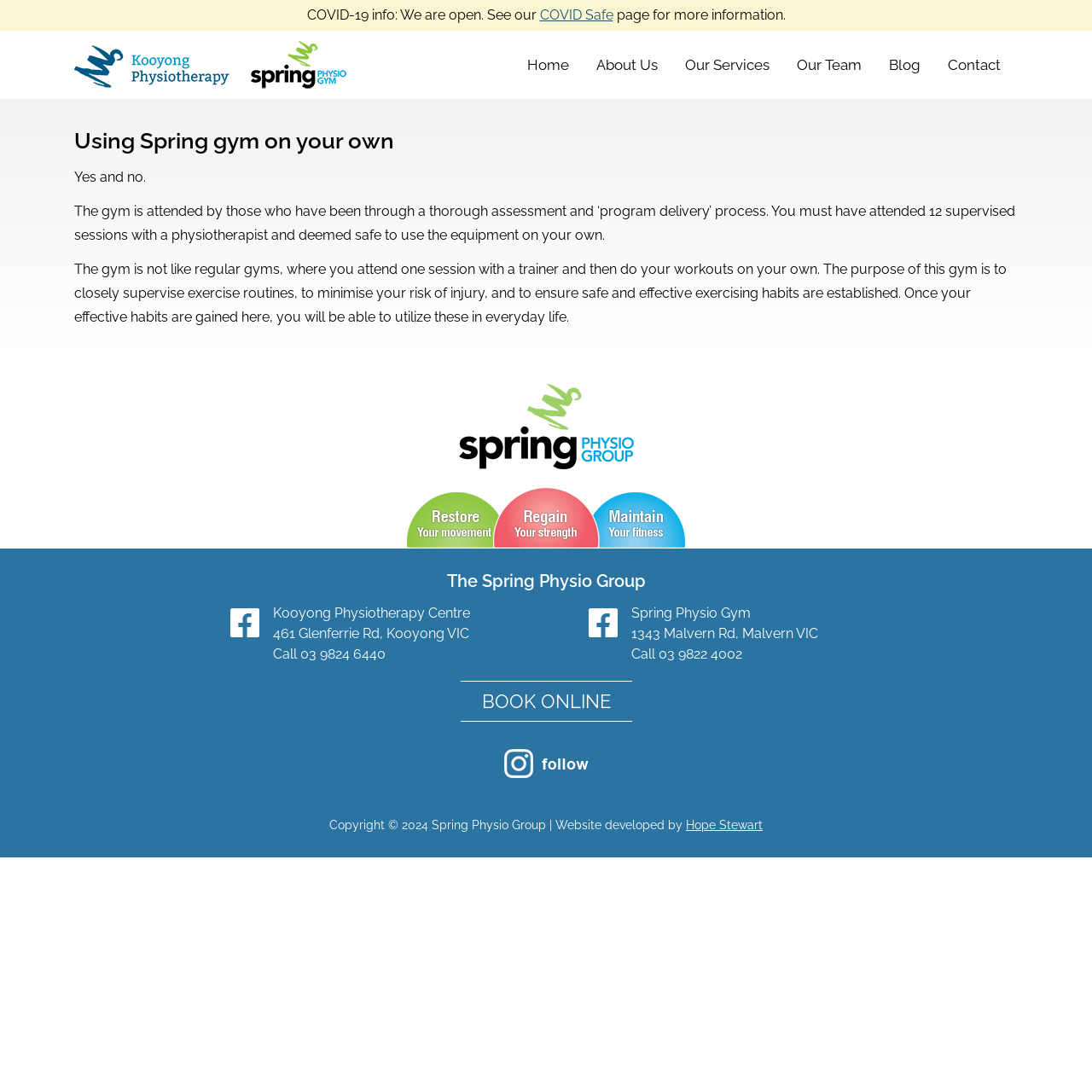Can you specify the bounding box coordinates for the region that should be clicked to fulfill this instruction: "Read about Using Spring gym on your own".

[0.068, 0.116, 0.932, 0.142]